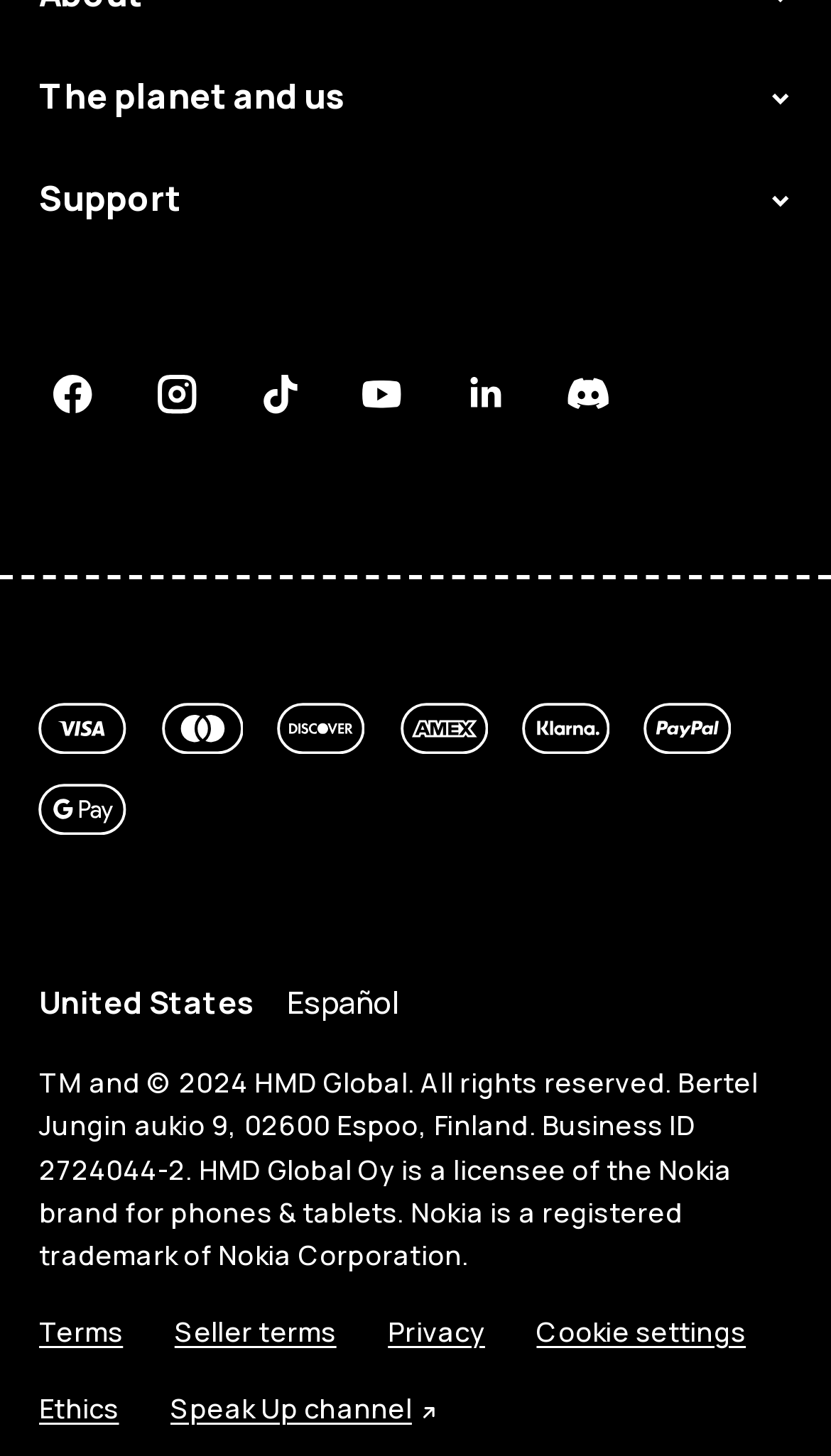What is the language of the webpage?
Provide an in-depth and detailed answer to the question.

I inferred the language of the webpage by looking at the text 'The planet and us ▼' and 'Support ▼', which suggests that the webpage is in English. Additionally, there is a link 'Español' which implies that the webpage is currently in English and provides an option to switch to Spanish.